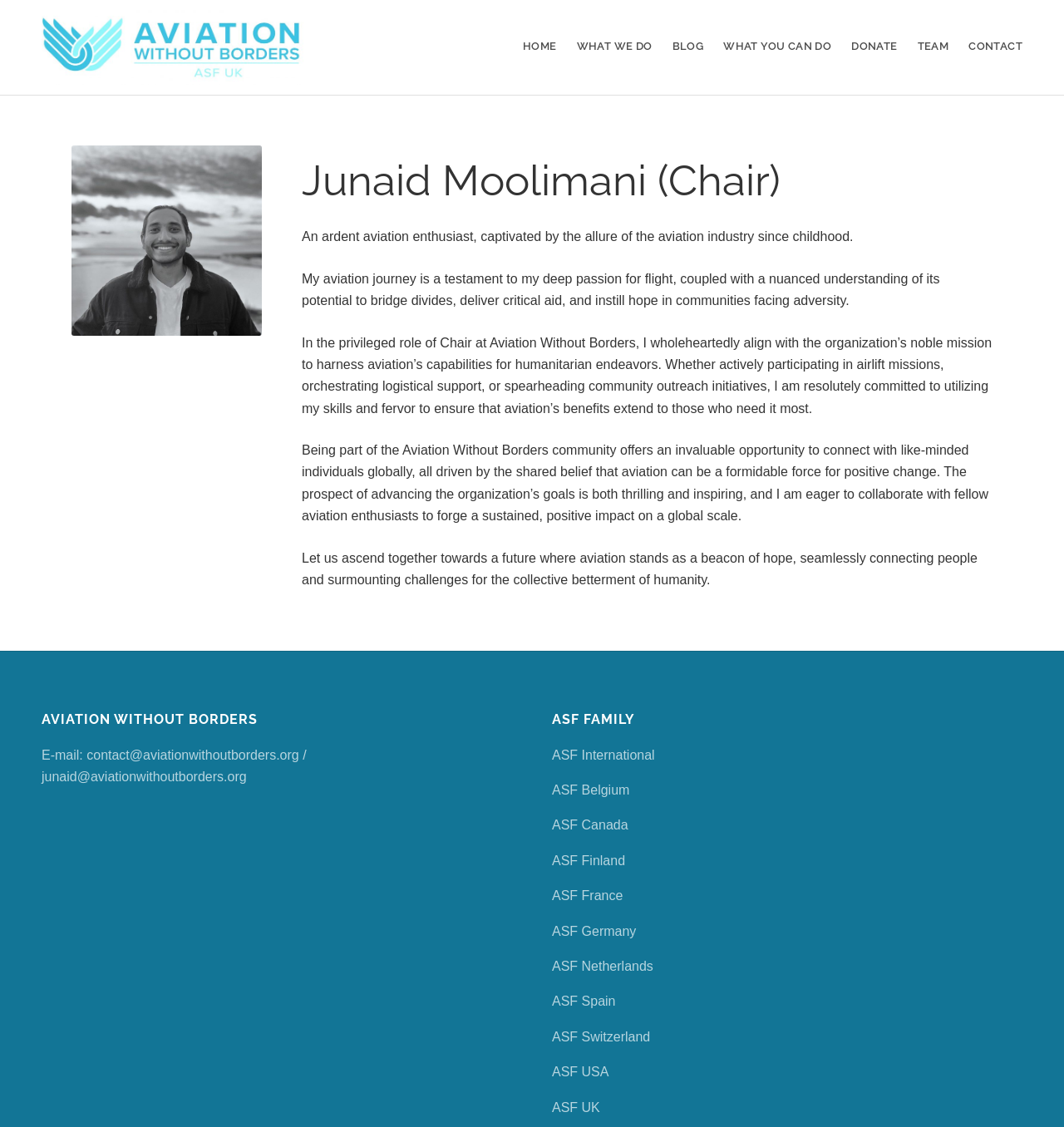Specify the bounding box coordinates of the area to click in order to execute this command: 'Donate to Aviation Without Borders'. The coordinates should consist of four float numbers ranging from 0 to 1, and should be formatted as [left, top, right, bottom].

[0.8, 0.028, 0.843, 0.055]